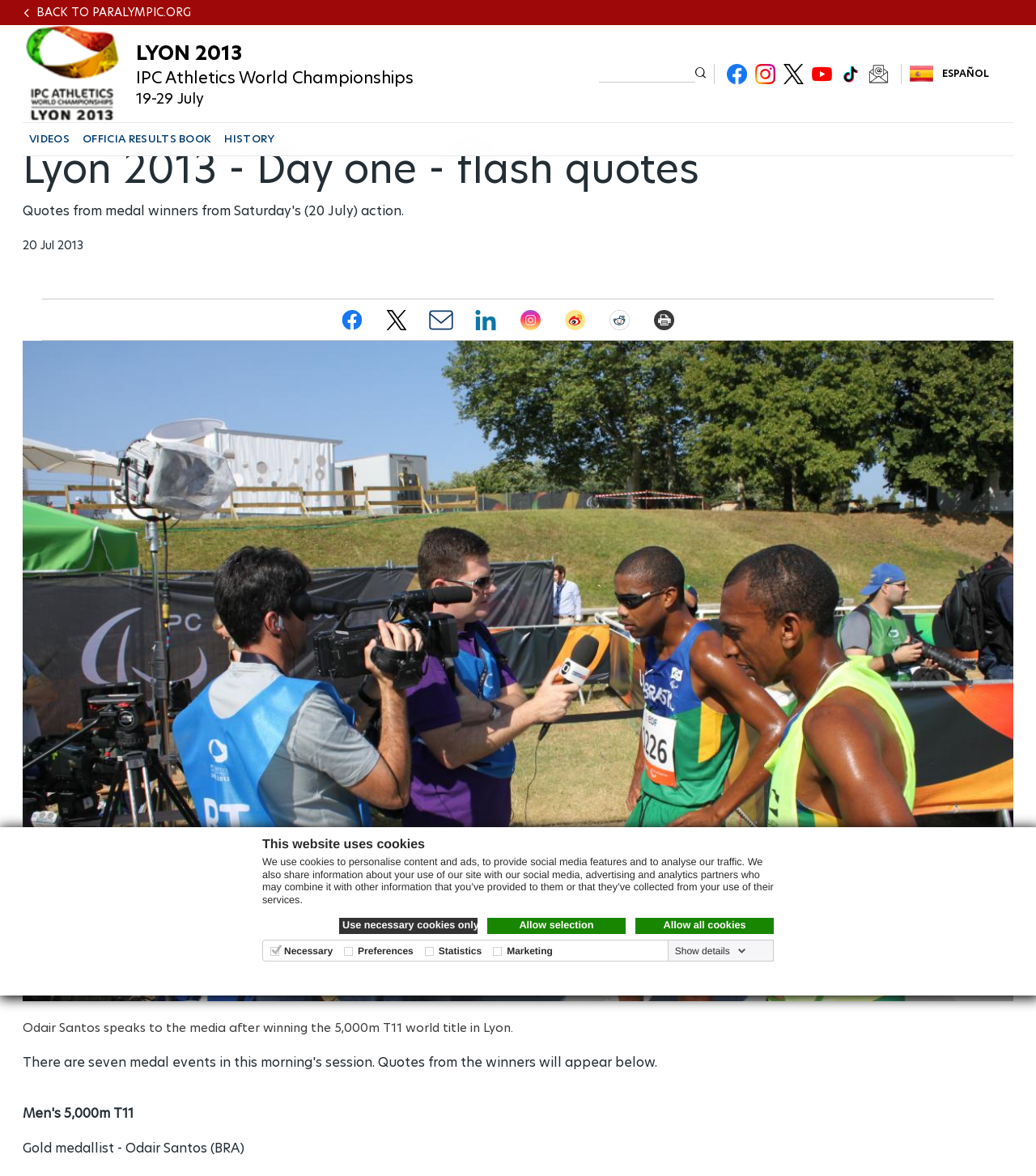What is the type of cookies that help make a website usable by enabling basic functions?
Please use the image to provide a one-word or short phrase answer.

Necessary cookies